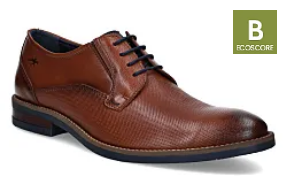Please give a one-word or short phrase response to the following question: 
What is the eco-score indicator of the shoe?

B